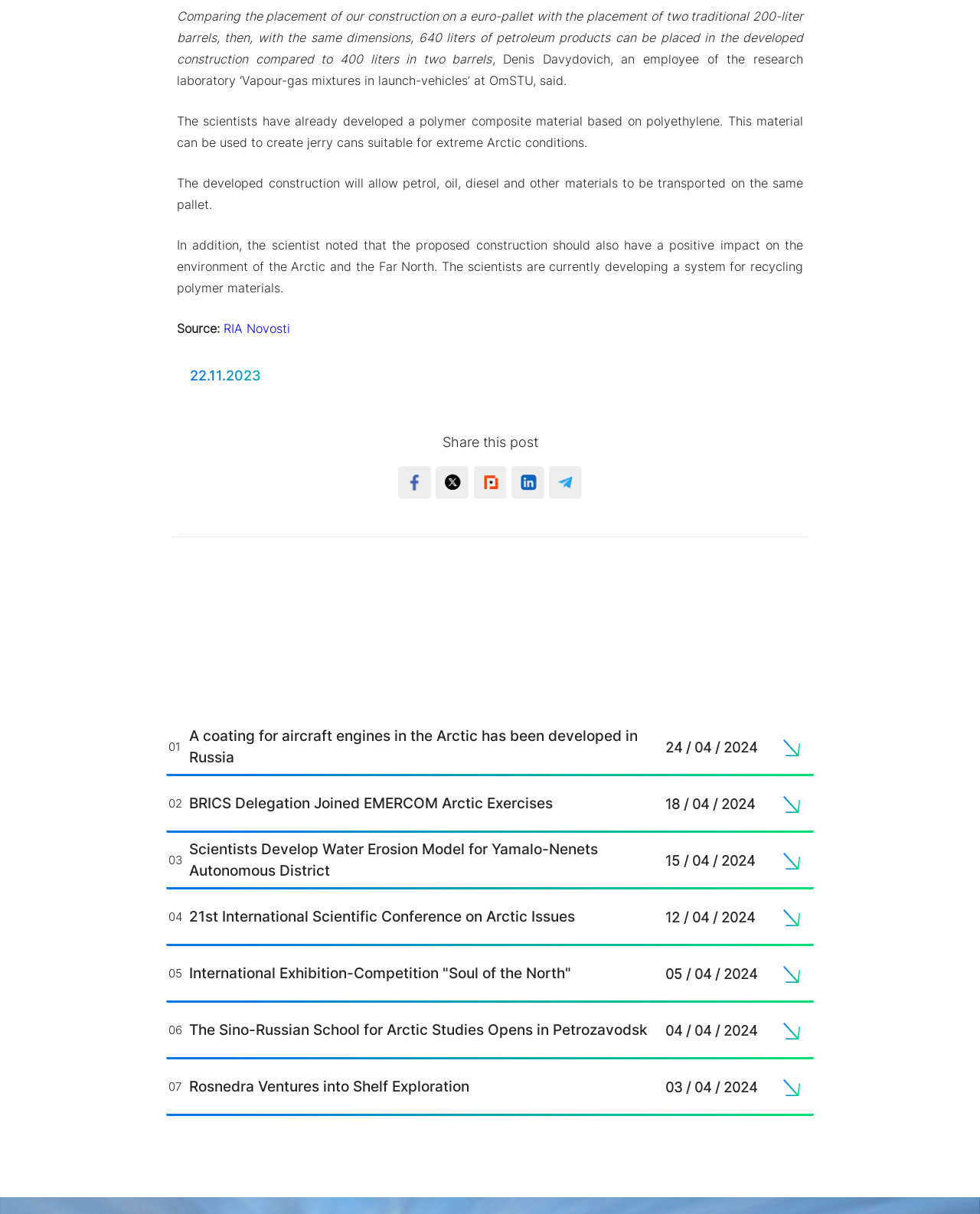Pinpoint the bounding box coordinates of the element that must be clicked to accomplish the following instruction: "Check the source of the article". The coordinates should be in the format of four float numbers between 0 and 1, i.e., [left, top, right, bottom].

[0.228, 0.264, 0.296, 0.277]